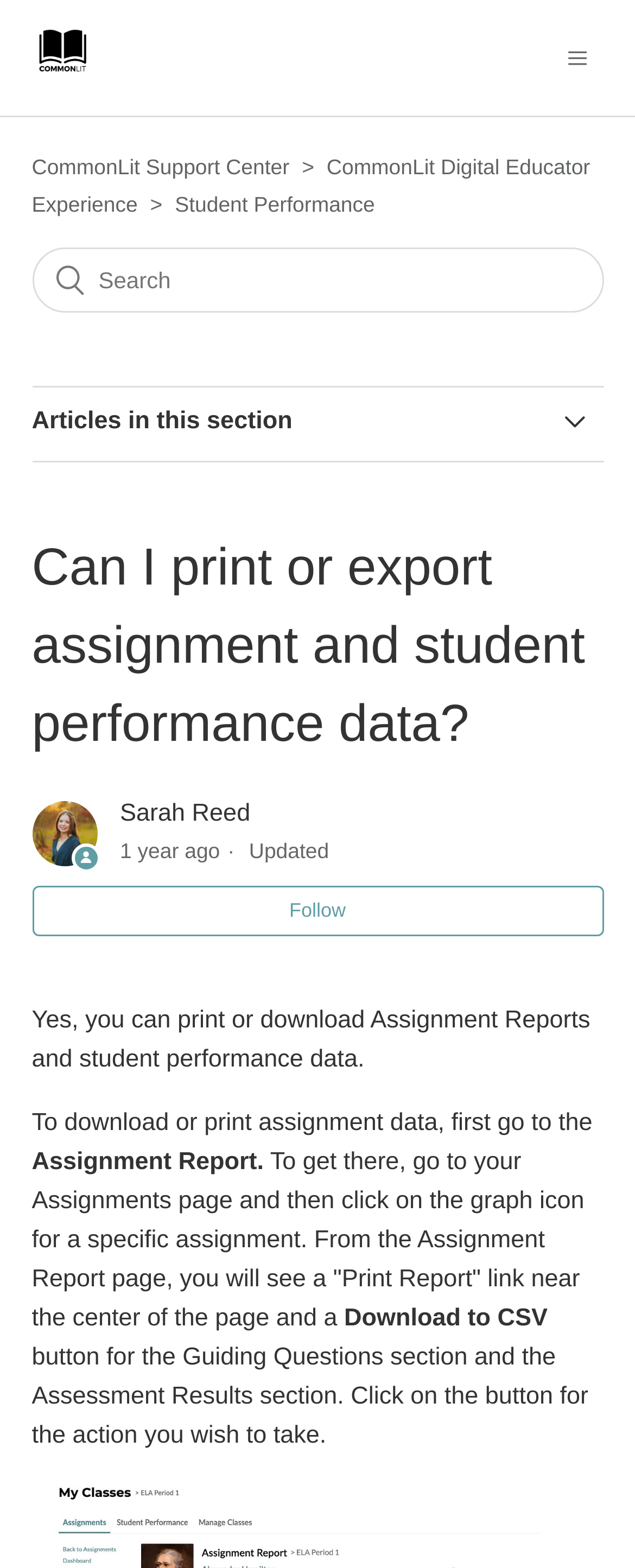Please find the bounding box coordinates of the element that needs to be clicked to perform the following instruction: "View Student Performance". The bounding box coordinates should be four float numbers between 0 and 1, represented as [left, top, right, bottom].

[0.275, 0.122, 0.59, 0.138]